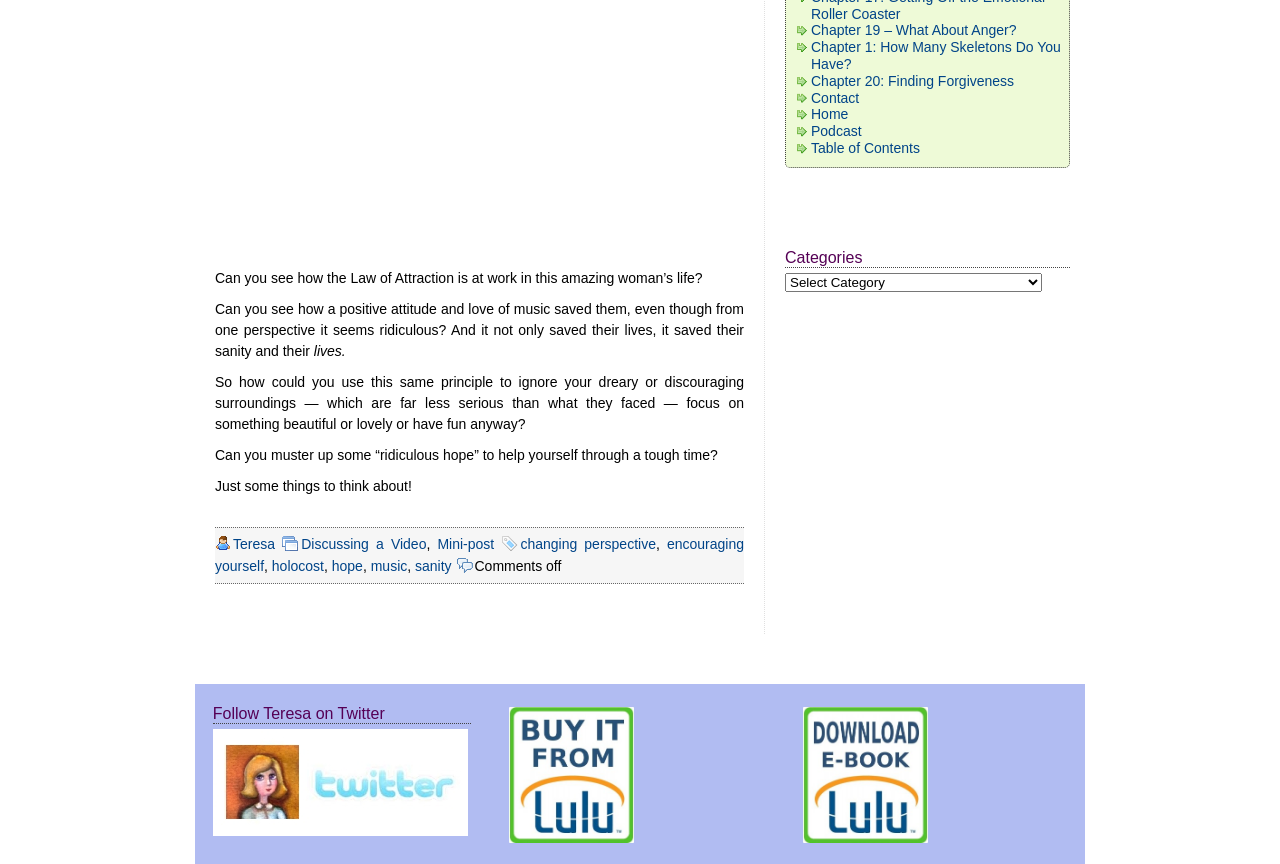Specify the bounding box coordinates (top-left x, top-left y, bottom-right x, bottom-right y) of the UI element in the screenshot that matches this description: Chapter 20: Finding Forgiveness

[0.634, 0.084, 0.792, 0.103]